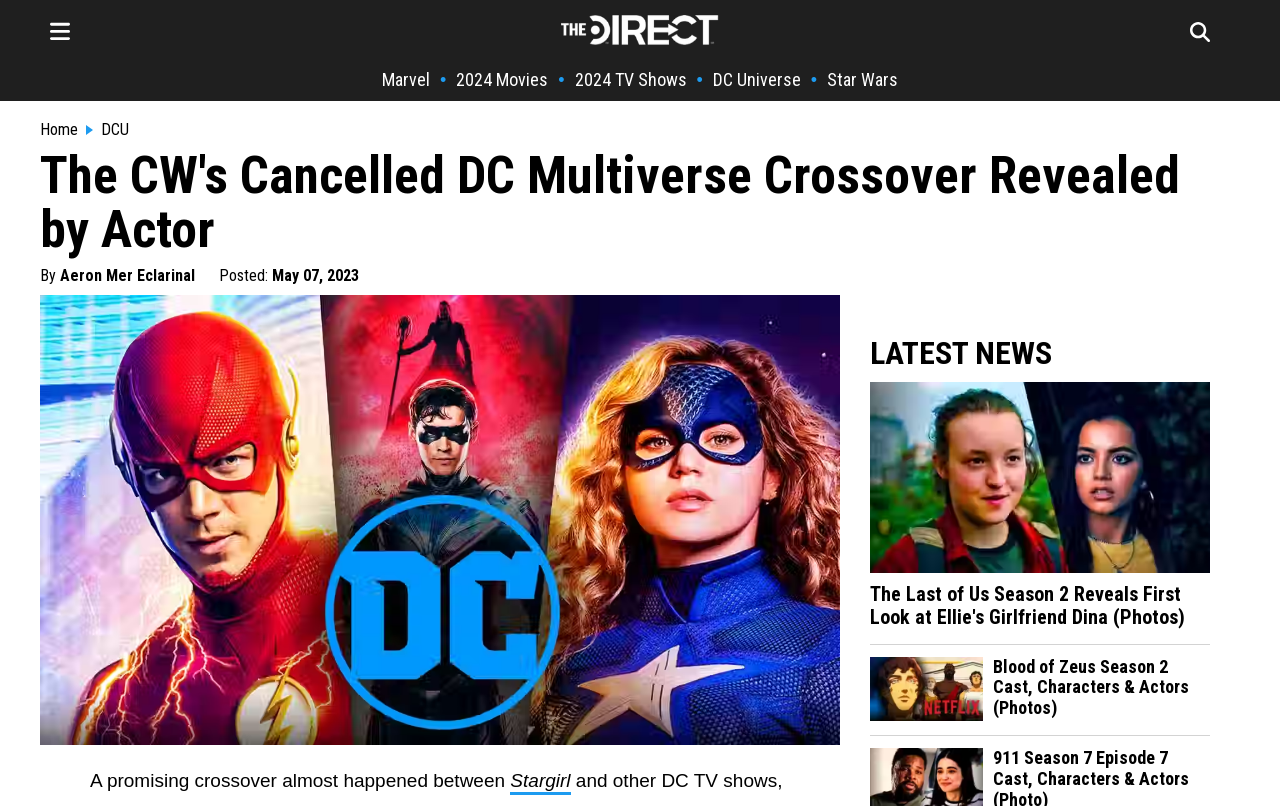How many news articles are listed under 'LATEST NEWS'?
Carefully analyze the image and provide a thorough answer to the question.

I counted the number of news articles listed under the 'LATEST NEWS' section, which are 'The Last of Us Season 2 Reveals First Look at Ellie's Girlfriend Dina (Photos)', 'The Last of Us Season 2 Reveals First Look at Ellie's Girlfriend Dina (Photos)', and 'Blood of Zeus Season 2 Cast, Characters & Actors (Photos)'. There are a total of 3 news articles listed.